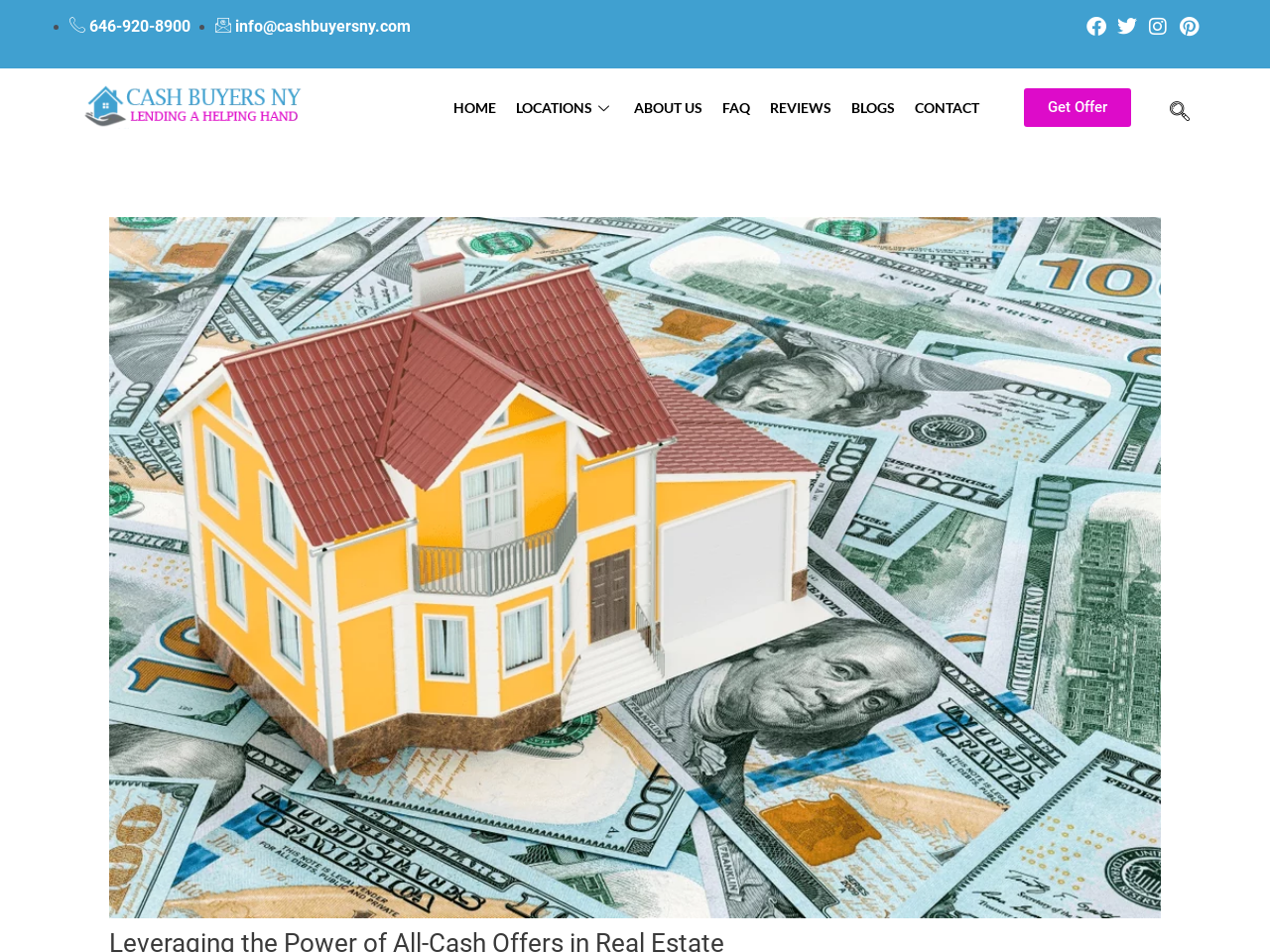Show me the bounding box coordinates of the clickable region to achieve the task as per the instruction: "Call the phone number".

[0.055, 0.017, 0.15, 0.037]